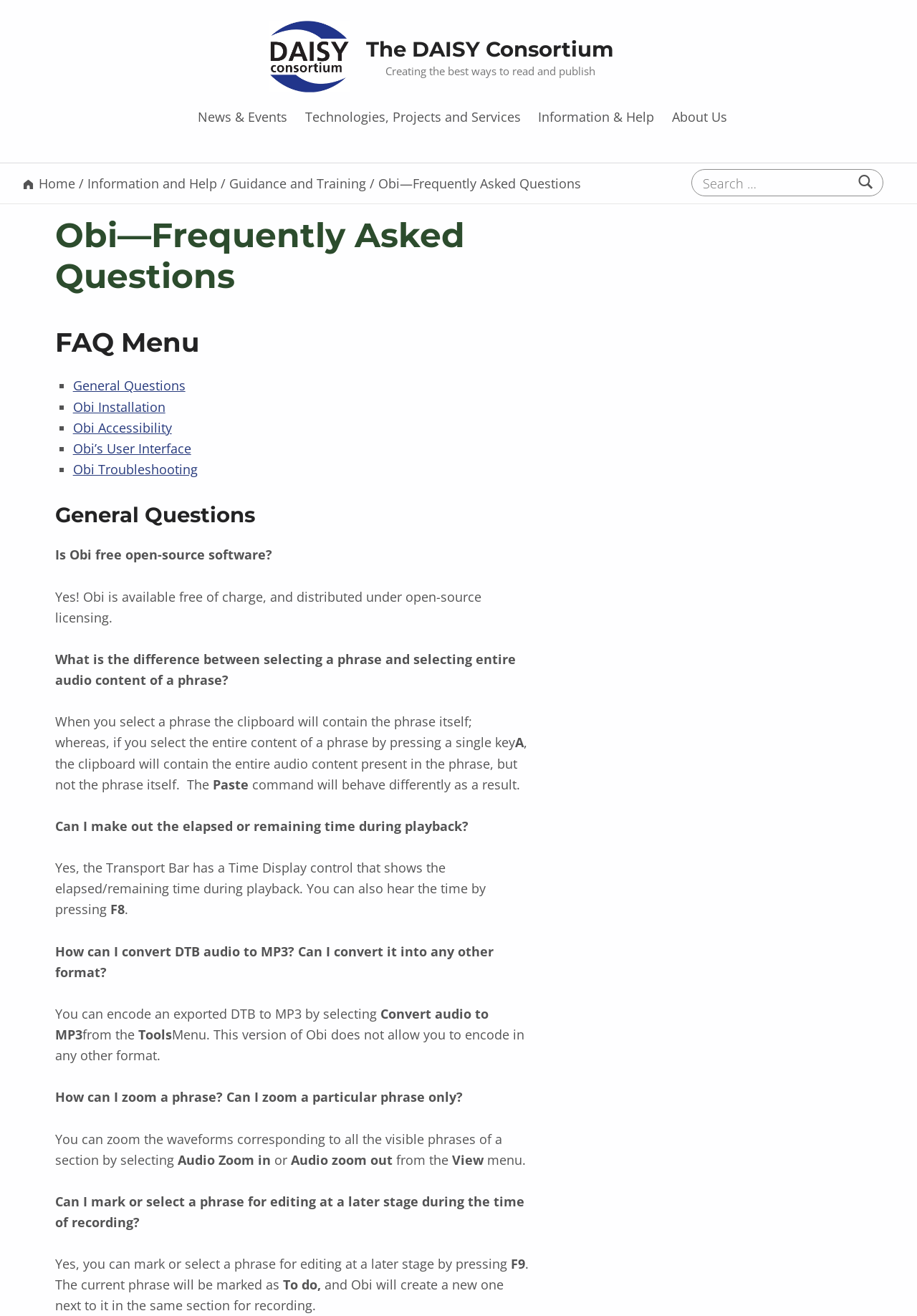How can I convert DTB audio to MP3?
Can you provide a detailed and comprehensive answer to the question?

To convert DTB audio to MP3, users can select 'Convert audio to MP3' from the Tools Menu, as stated in the General Questions section.